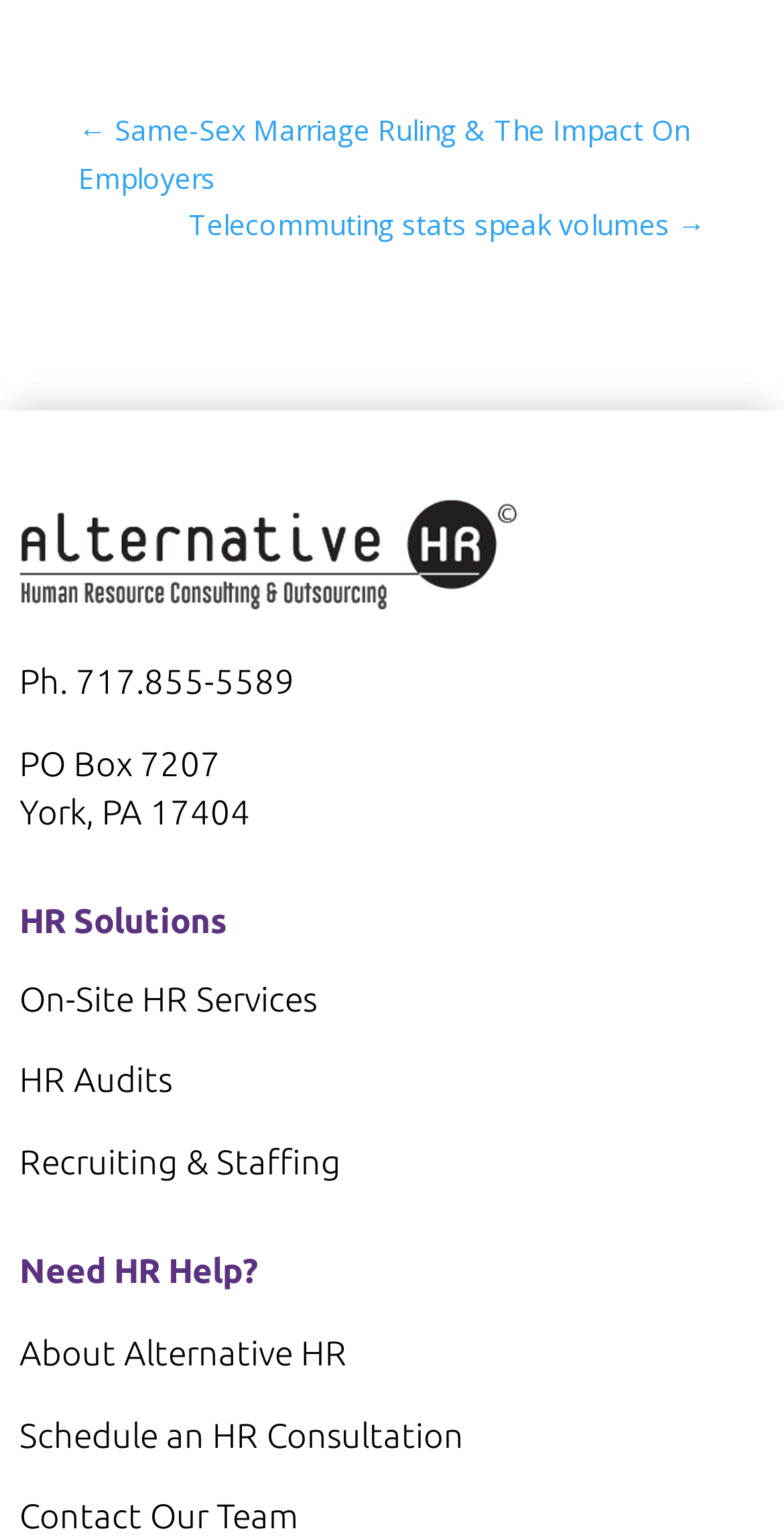Specify the bounding box coordinates of the area to click in order to follow the given instruction: "Call the phone number."

[0.025, 0.431, 0.376, 0.456]